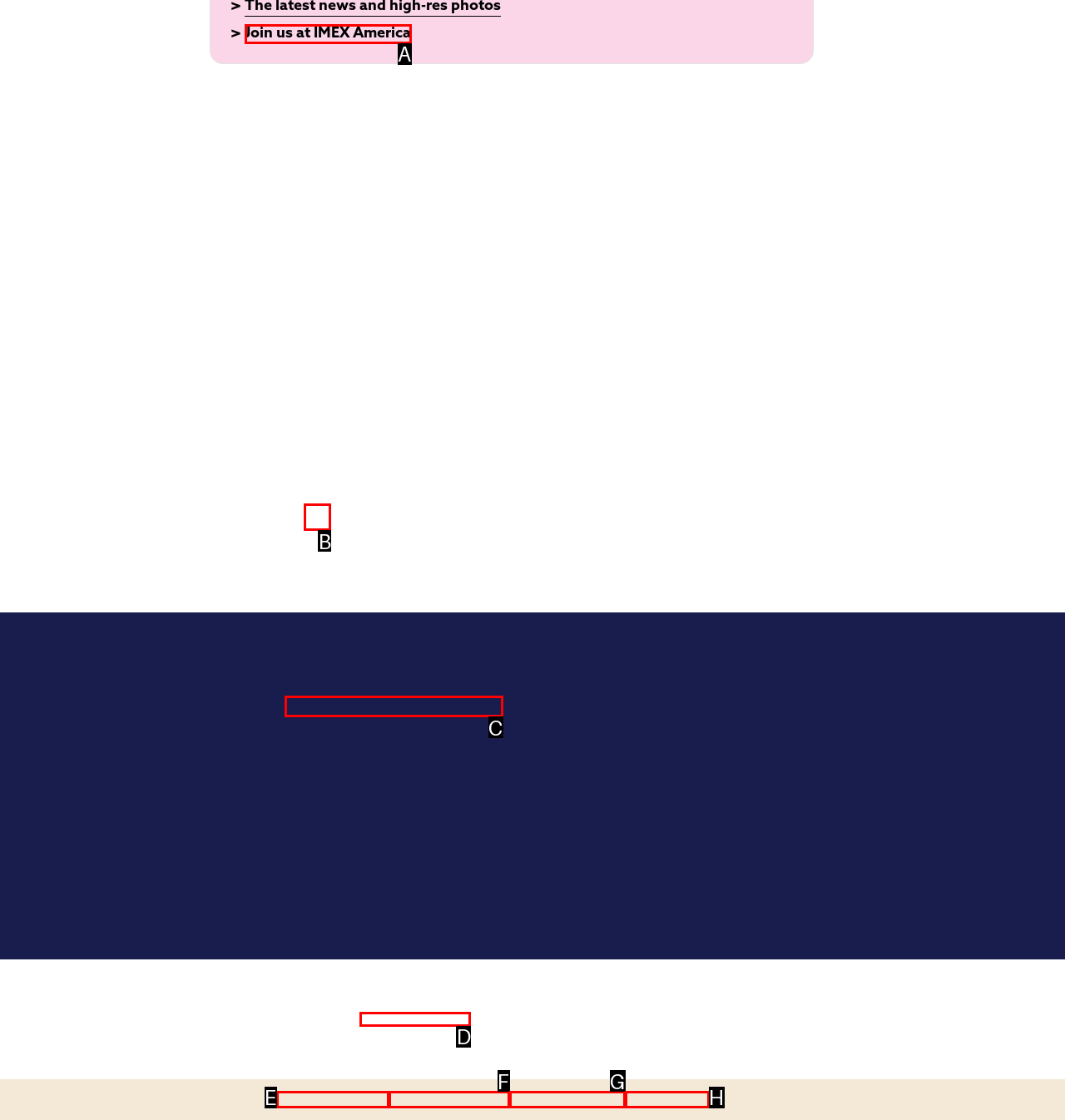Which lettered option matches the following description: alt="Museums of Western Colorado"
Provide the letter of the matching option directly.

None